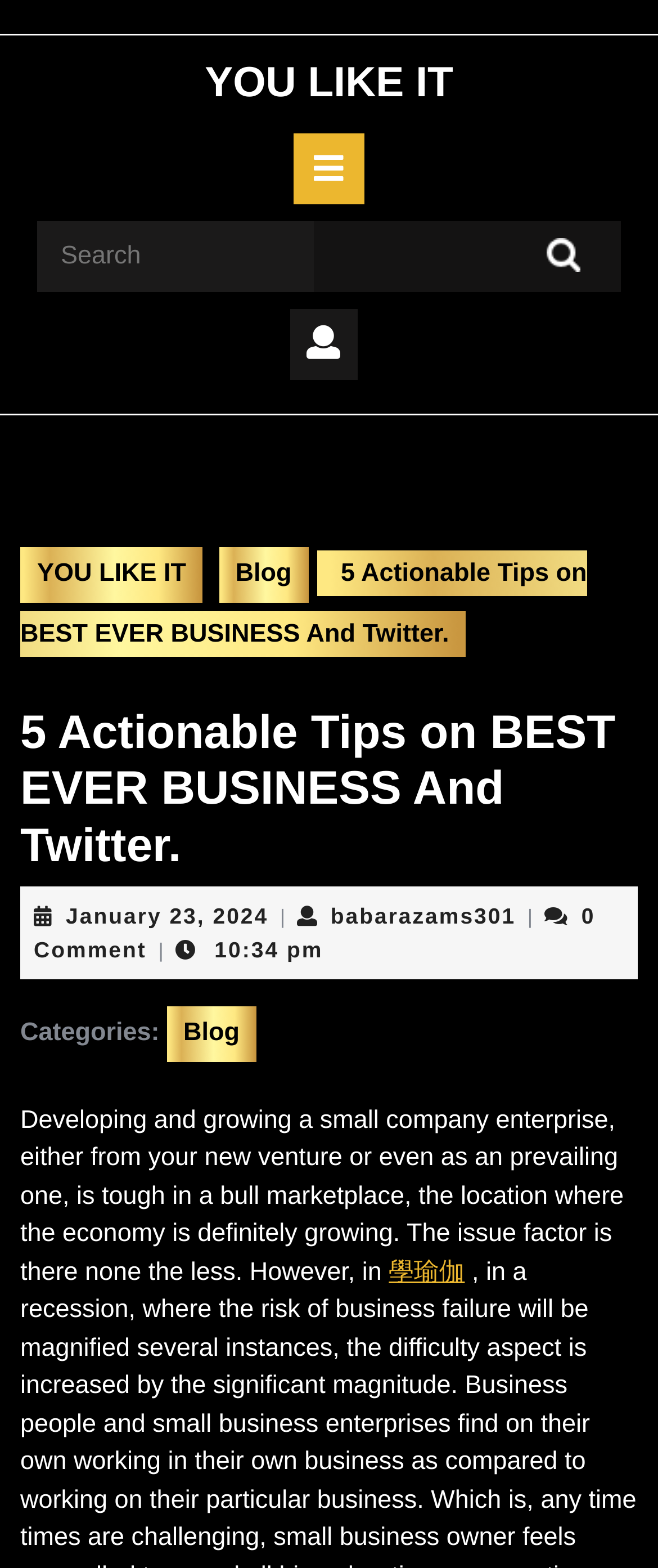How many comments are there on the article?
Give a comprehensive and detailed explanation for the question.

The number of comments on the article can be found by looking at the text that says '0 Comment'.